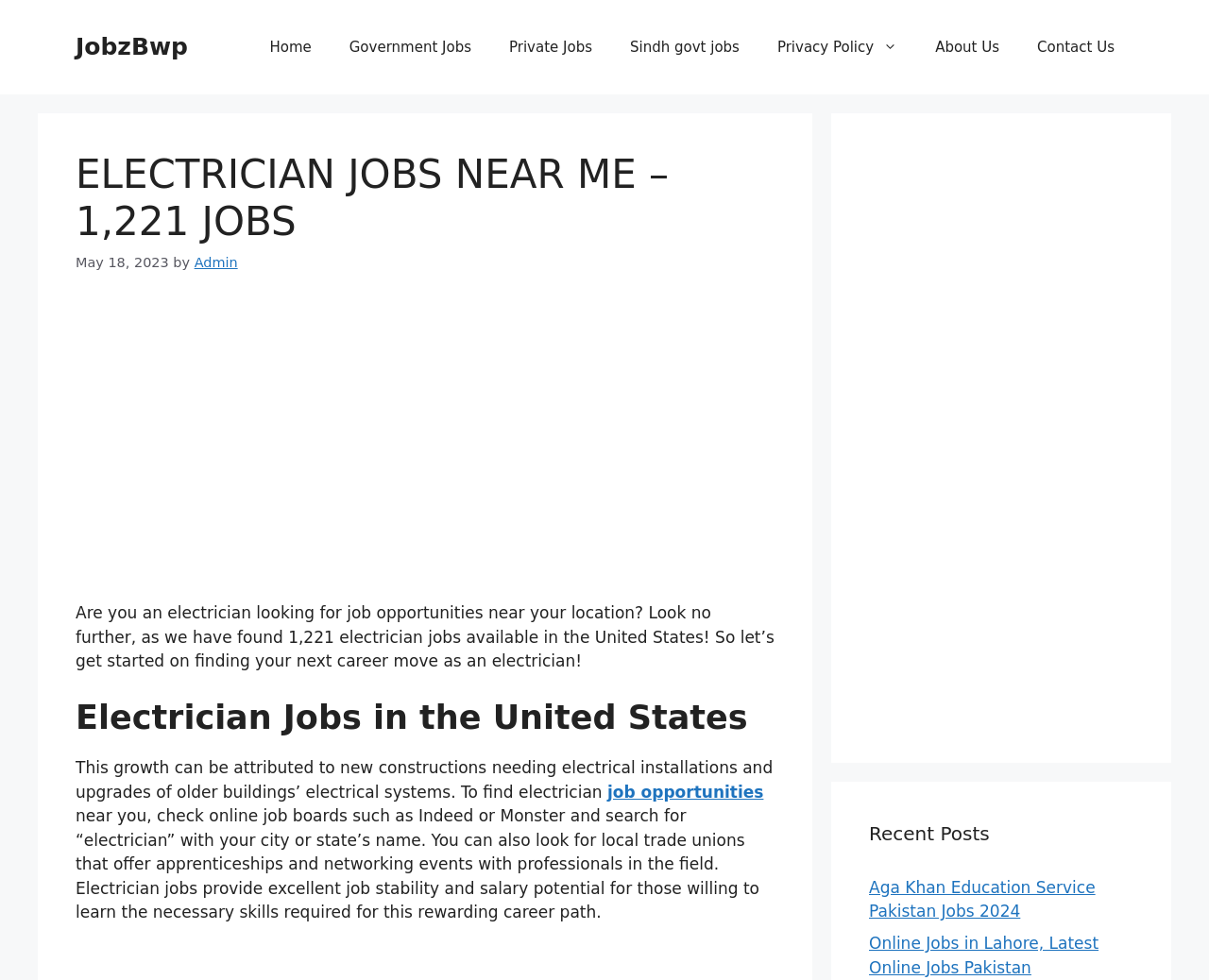Produce a meticulous description of the webpage.

This webpage is a job search platform focused on electrician jobs. At the top, there is a banner with a link to the site "JobzBwp". Below the banner, a navigation menu is located, containing links to "Home", "Government Jobs", "Private Jobs", "Sindh govt jobs", "Privacy Policy", "About Us", and "Contact Us".

The main content area is divided into two sections. On the left, there is a header section with a heading "ELECTRICIAN JOBS NEAR ME – 1,221 JOBS" and a timestamp "May 18, 2023". Below the header, there is a brief introduction to electrician jobs, explaining the growth of the field and providing tips on how to find job opportunities.

On the right side of the main content area, there is an advertisement iframe. Below the advertisement, there is a section with a heading "Electrician Jobs in the United States", followed by a paragraph discussing the job market and providing advice on searching for electrician jobs online.

At the bottom of the page, there is a complementary section with another advertisement iframe and a section with a heading "Recent Posts", listing links to recent job postings, including "Aga Khan Education Service Pakistan Jobs 2024" and "Online Jobs in Lahore, Latest Online Jobs Pakistan".